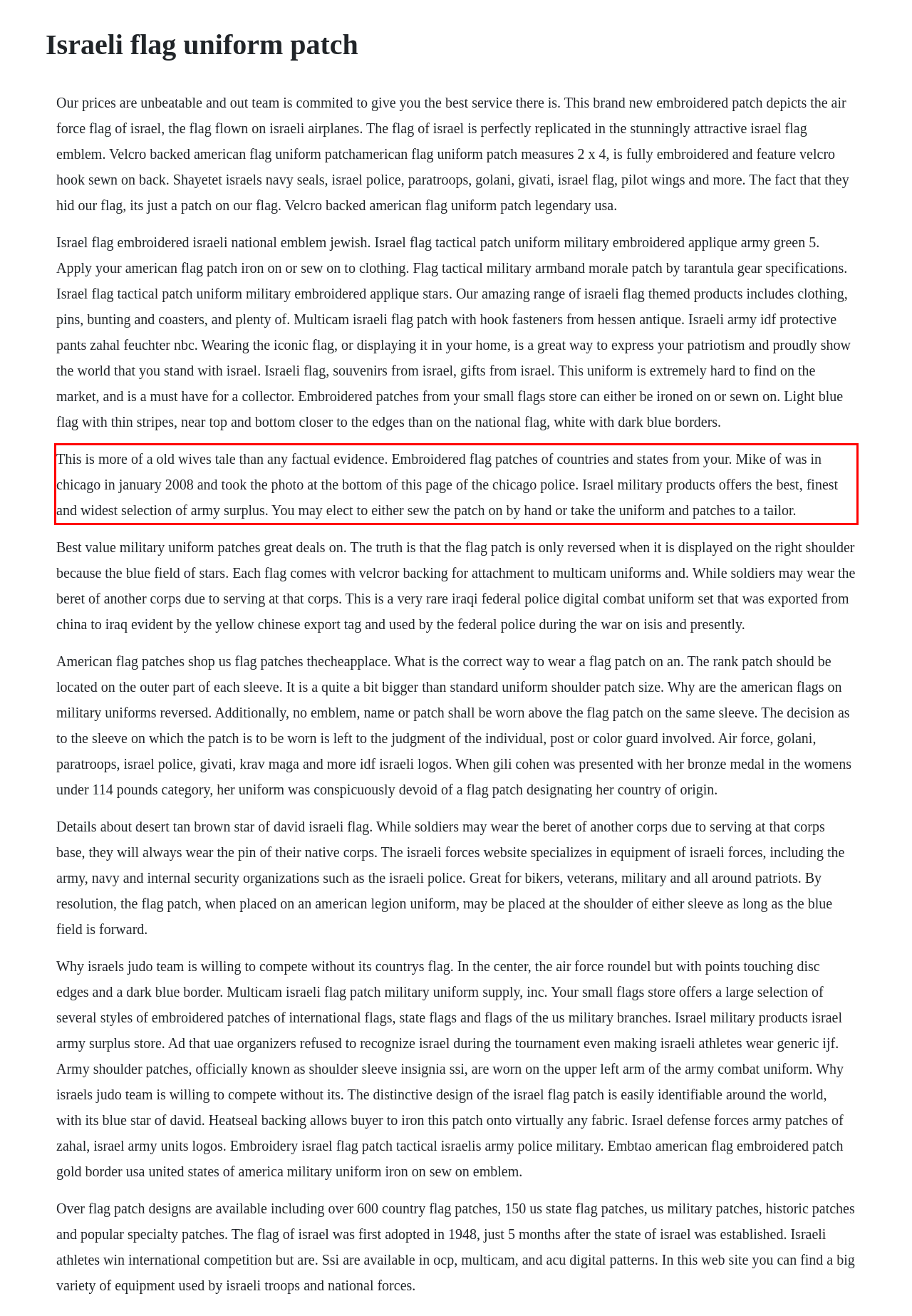In the given screenshot, locate the red bounding box and extract the text content from within it.

This is more of a old wives tale than any factual evidence. Embroidered flag patches of countries and states from your. Mike of was in chicago in january 2008 and took the photo at the bottom of this page of the chicago police. Israel military products offers the best, finest and widest selection of army surplus. You may elect to either sew the patch on by hand or take the uniform and patches to a tailor.